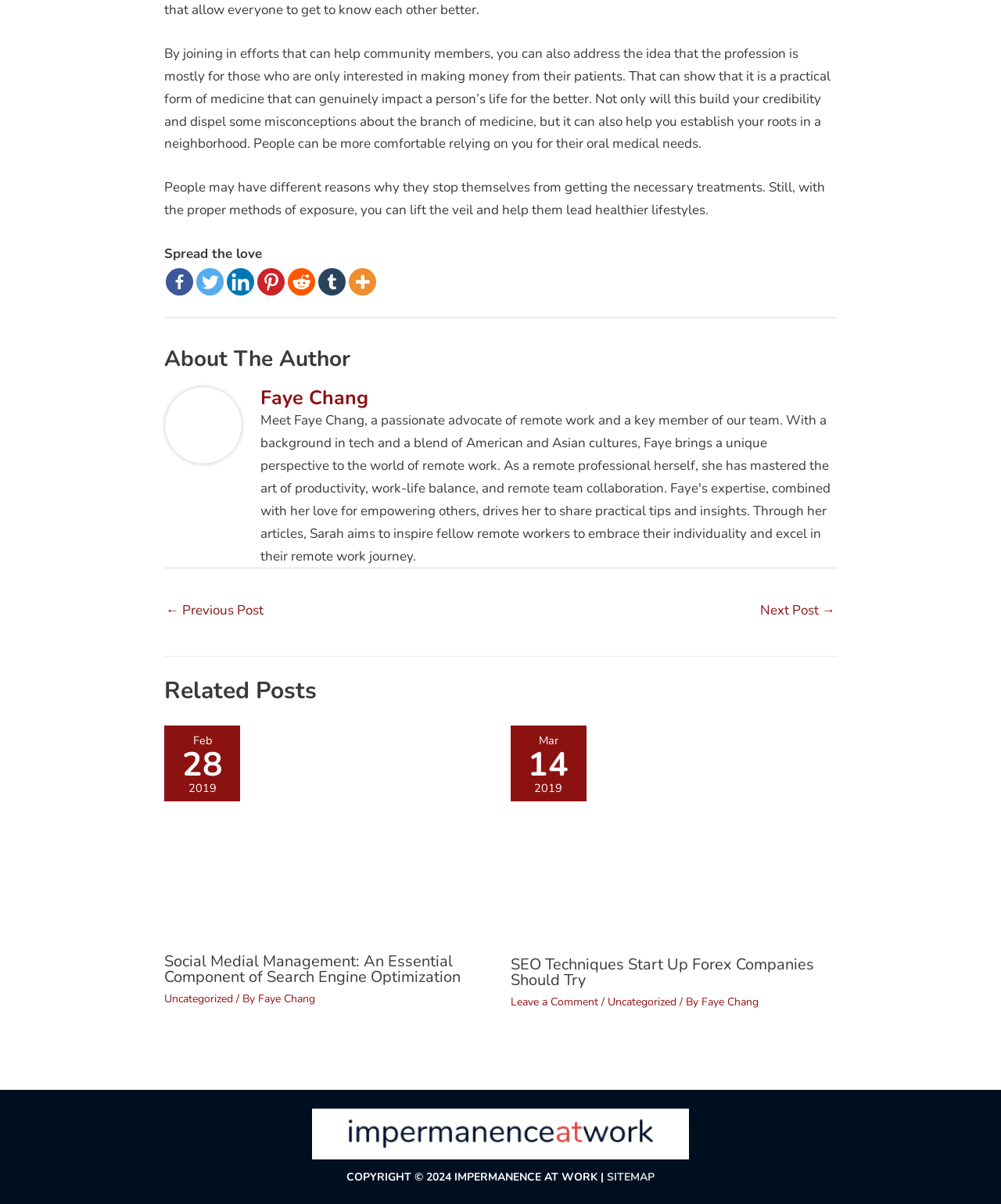Extract the bounding box coordinates of the UI element described by: "Faye Chang". The coordinates should include four float numbers ranging from 0 to 1, e.g., [left, top, right, bottom].

[0.258, 0.824, 0.315, 0.836]